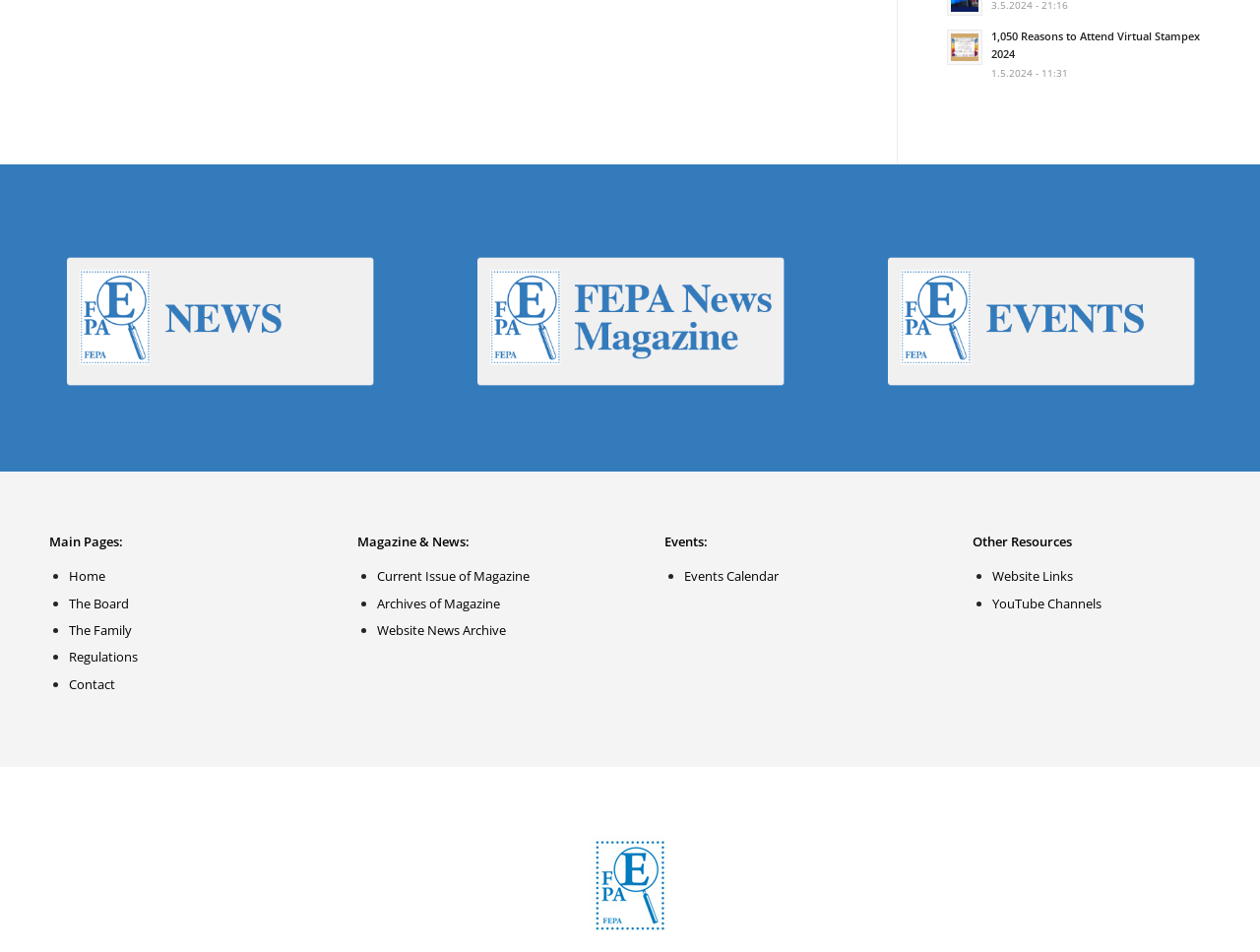Please identify the bounding box coordinates of where to click in order to follow the instruction: "Check Website News Archive".

[0.299, 0.653, 0.401, 0.671]